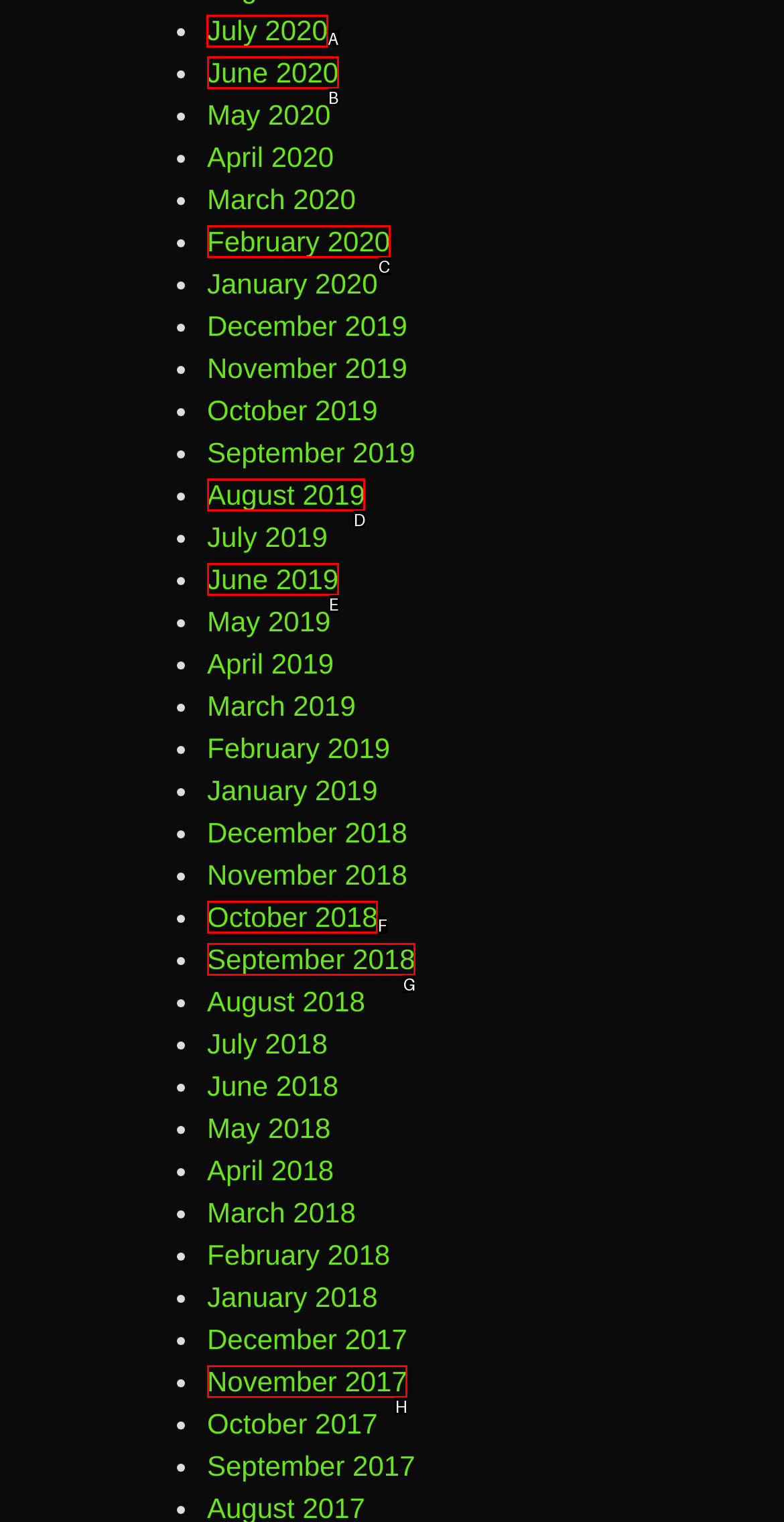Choose the HTML element that needs to be clicked for the given task: View July 2020 Respond by giving the letter of the chosen option.

A